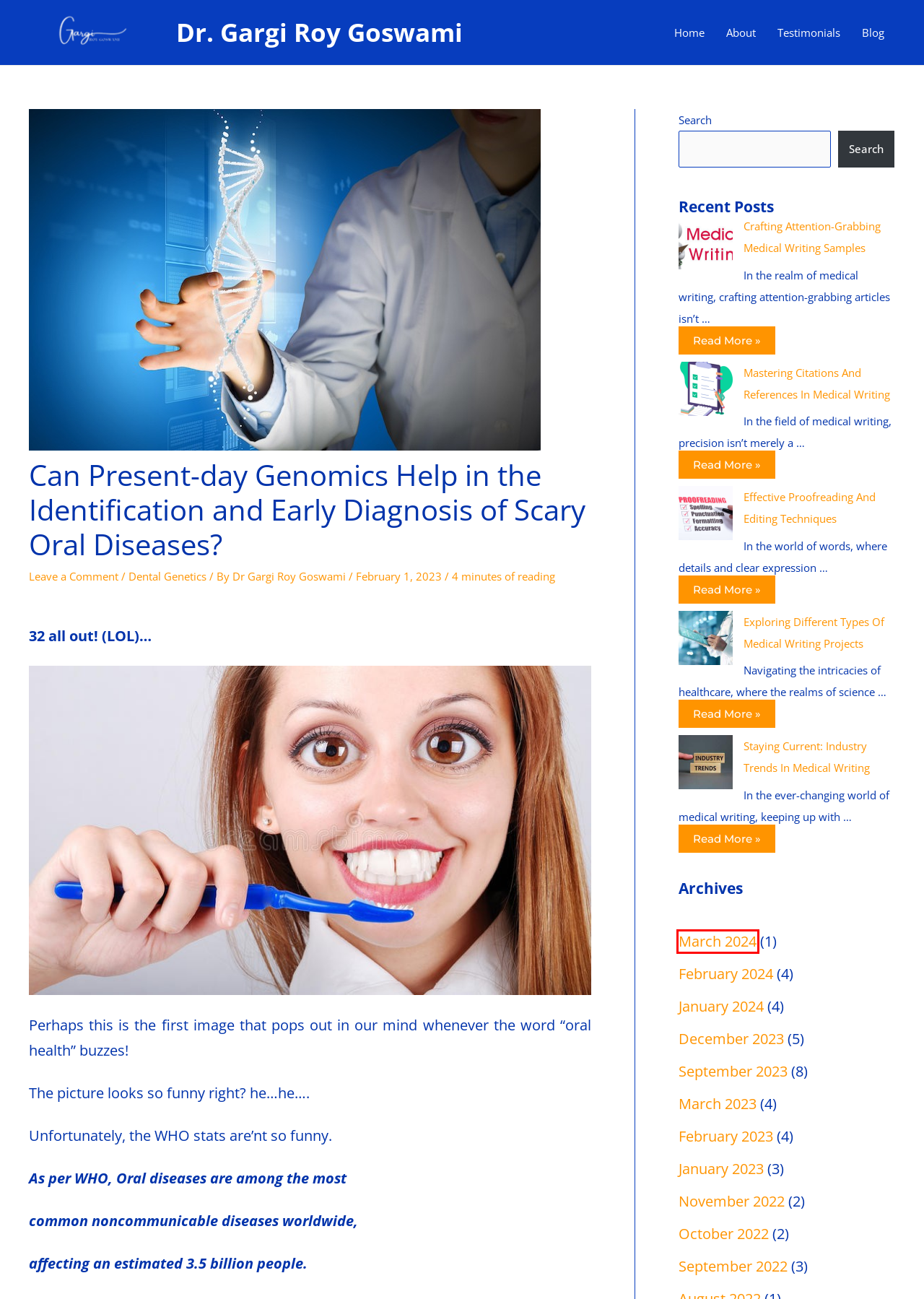A screenshot of a webpage is given, marked with a red bounding box around a UI element. Please select the most appropriate webpage description that fits the new page after clicking the highlighted element. Here are the candidates:
A. January 2023 – Dr. Gargi Roy Goswami
B. December 2023 – Dr. Gargi Roy Goswami
C. Blog – Dr. Gargi Roy Goswami
D. September 2023 – Dr. Gargi Roy Goswami
E. Testimonials – Dr. Gargi Roy Goswami
F. Staying Current: Industry Trends In Medical Writing – Dr. Gargi Roy Goswami
G. September 2022 – Dr. Gargi Roy Goswami
H. March 2024 – Dr. Gargi Roy Goswami

H